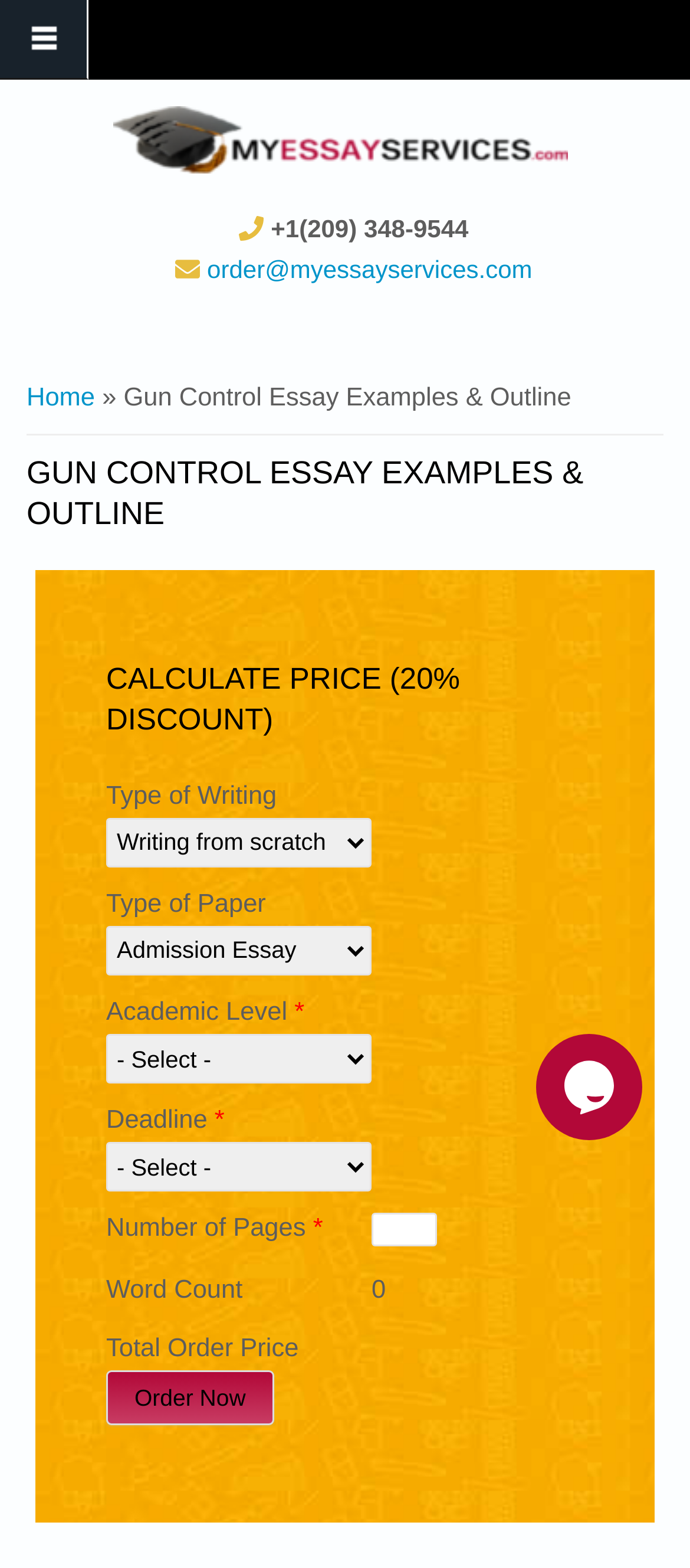Please identify the bounding box coordinates of the area I need to click to accomplish the following instruction: "Enter the number of pages".

[0.538, 0.774, 0.633, 0.795]